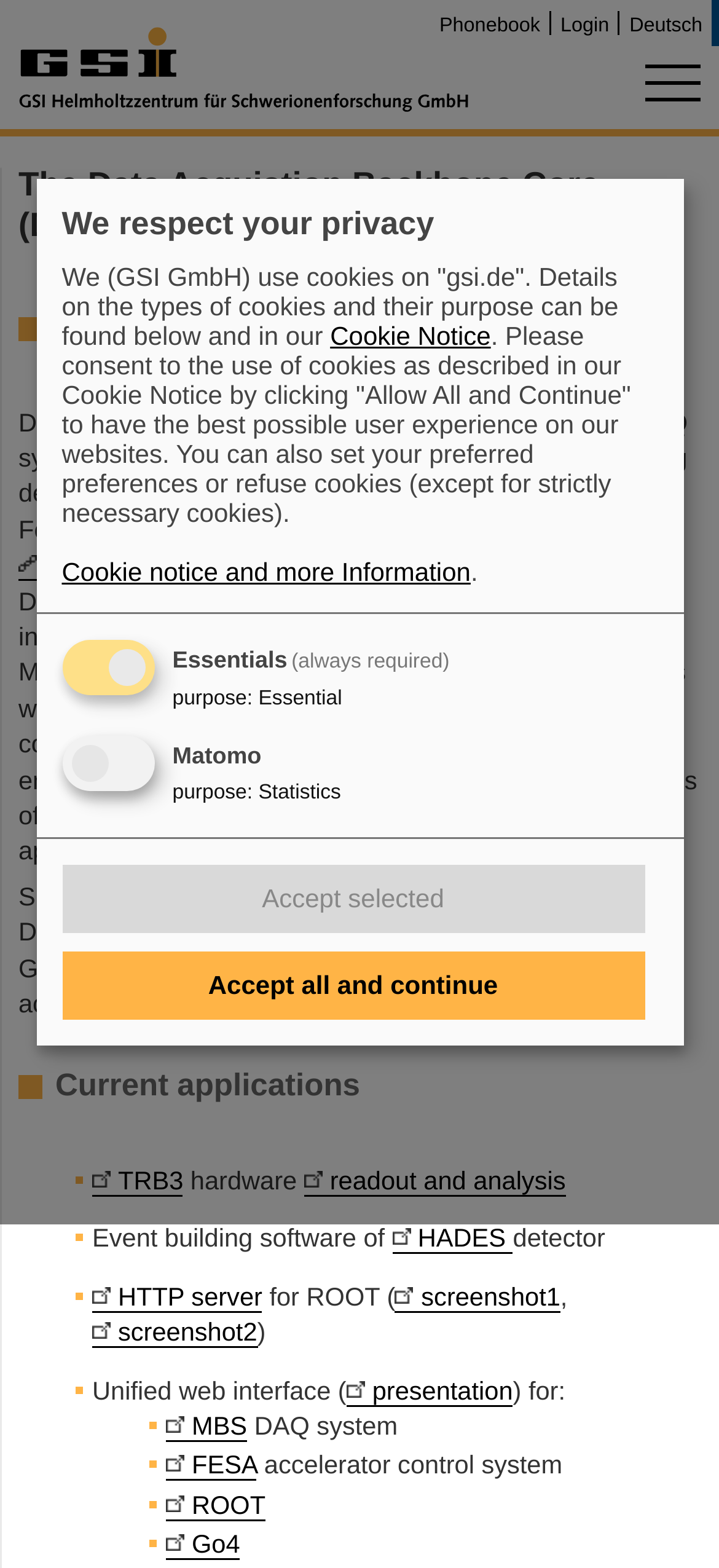What is the name of the framework?
From the details in the image, provide a complete and detailed answer to the question.

The name of the framework can be found in the heading 'The Data Acquistion Backbone Core (DABC) framework' and also in the static text 'DABC' which is a part of the sentence 'DABC began as a prototype development for future DAQ systems.'